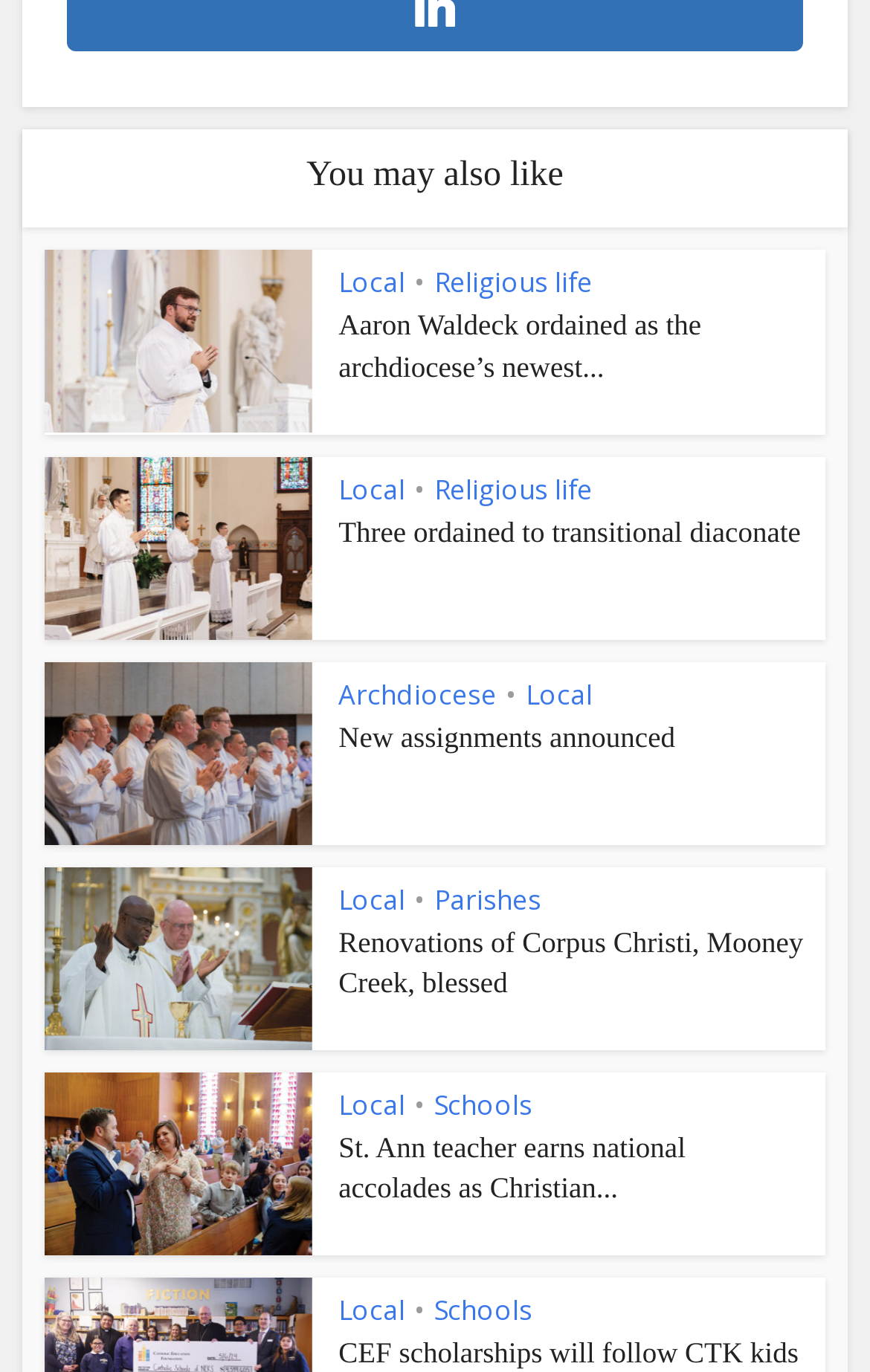Based on the image, give a detailed response to the question: What are the categories of the last article?

The last article has a header with links 'Local', '•', and 'Schools', so the categories of the last article are 'Local' and 'Schools'.